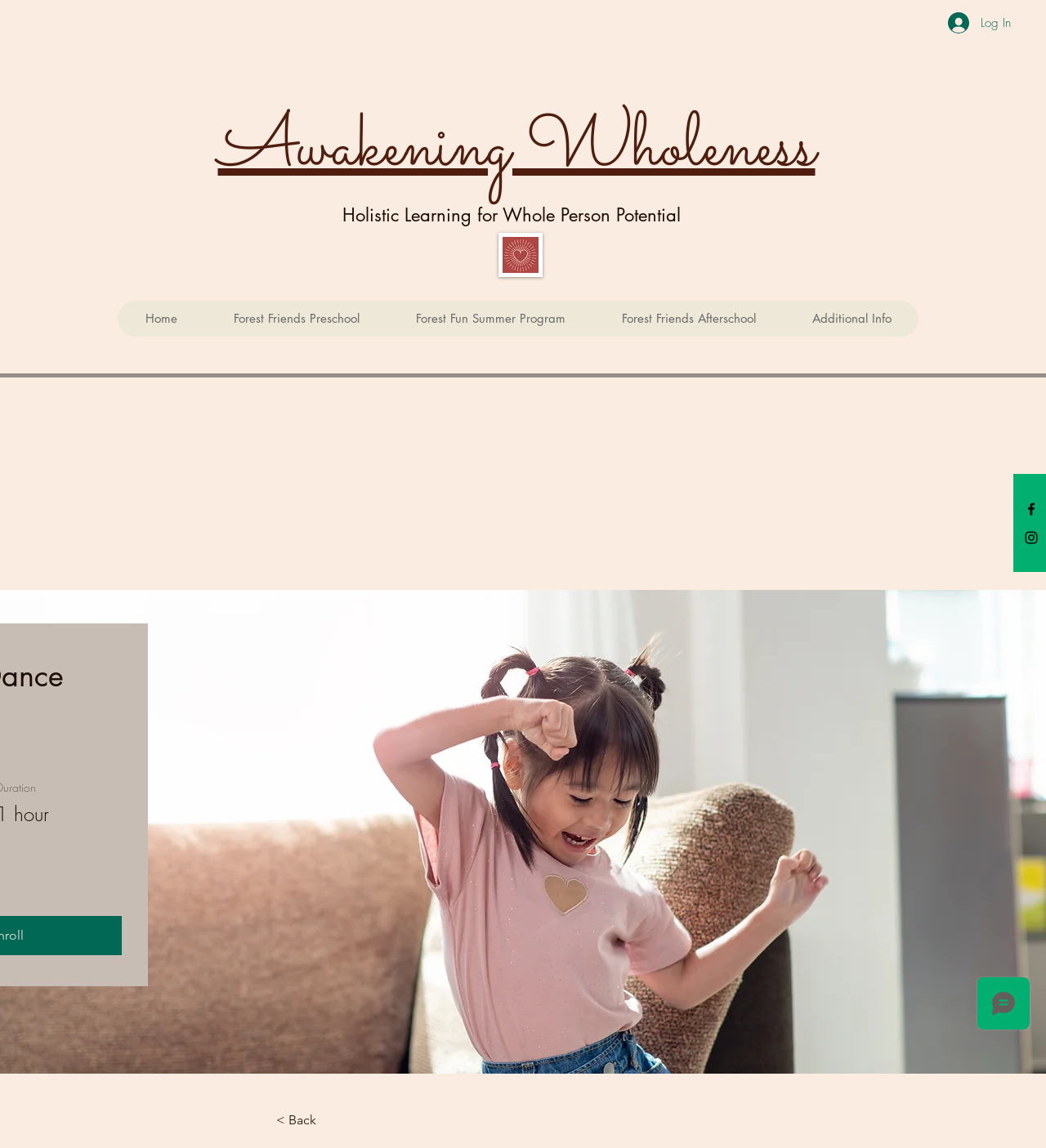What is the name of the image below the heading?
Answer the question based on the image using a single word or a brief phrase.

Awakening Wholeness_edited.jpg